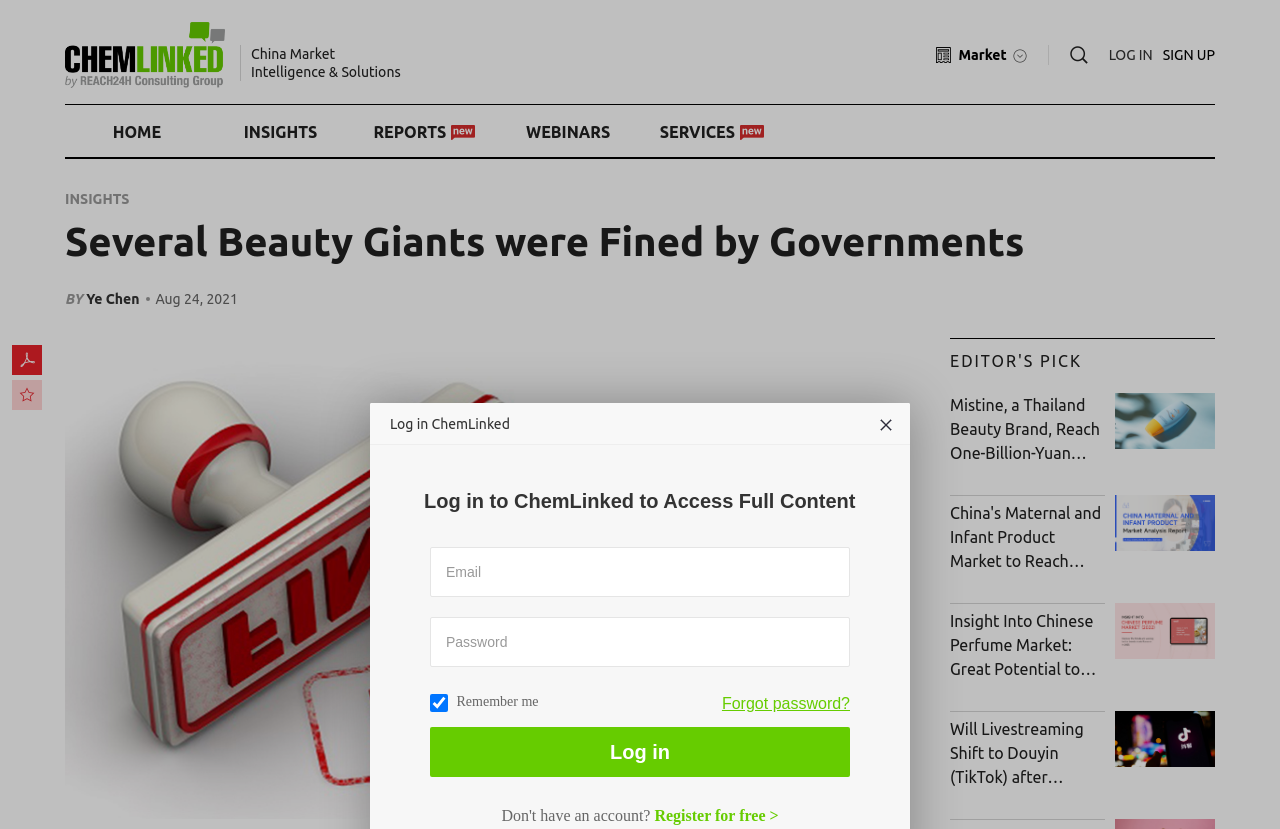What is the name of the website?
Look at the image and provide a detailed response to the question.

I determined the answer by looking at the logo link at the top left corner of the webpage, which has the text 'logo' and is located at coordinates [0.051, 0.027, 0.176, 0.106]. This suggests that the logo is for the website ChemLinked.